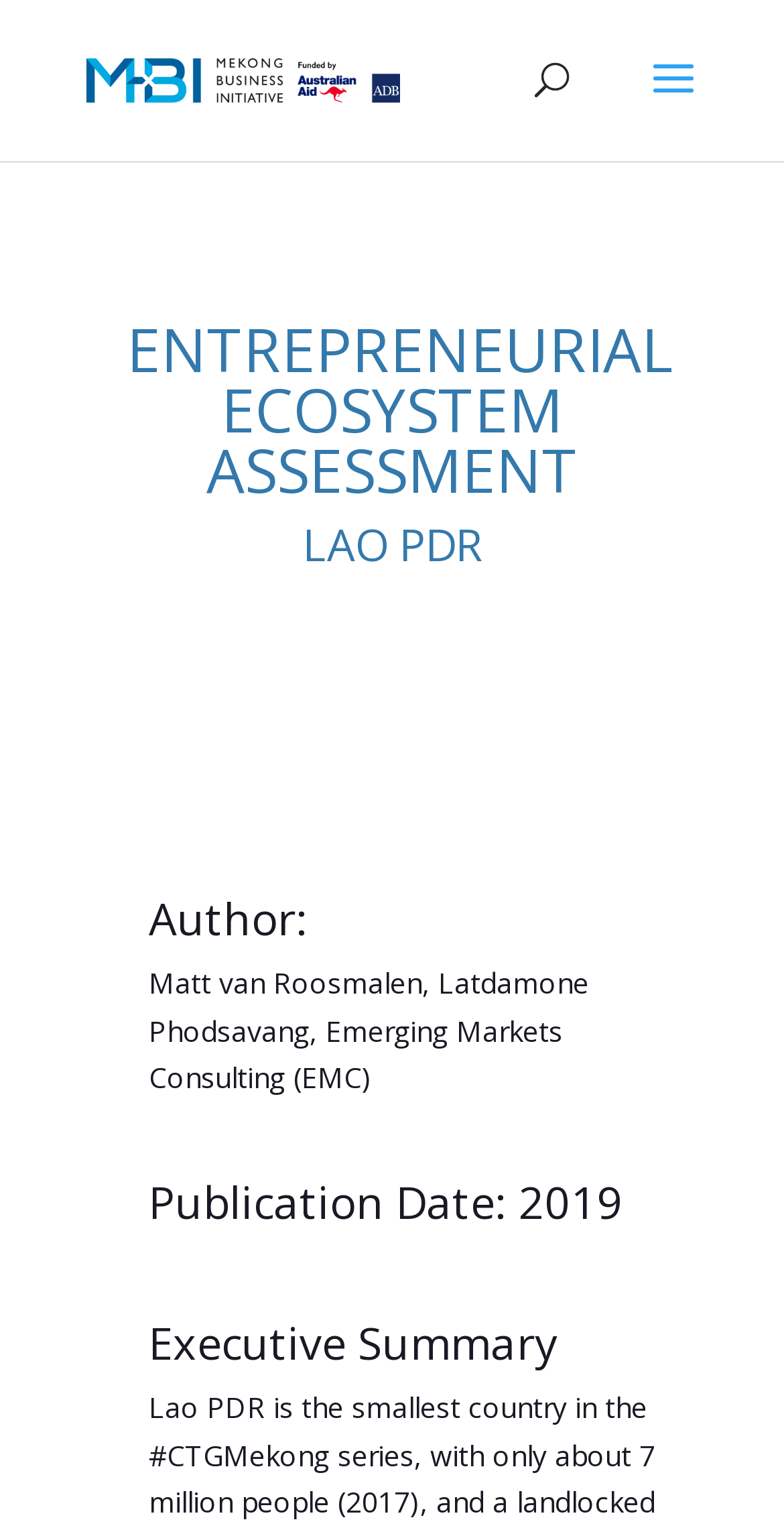Please find the bounding box coordinates in the format (top-left x, top-left y, bottom-right x, bottom-right y) for the given element description. Ensure the coordinates are floating point numbers between 0 and 1. Description: alt="MBI - Mekong Business Initiative"

[0.11, 0.038, 0.51, 0.063]